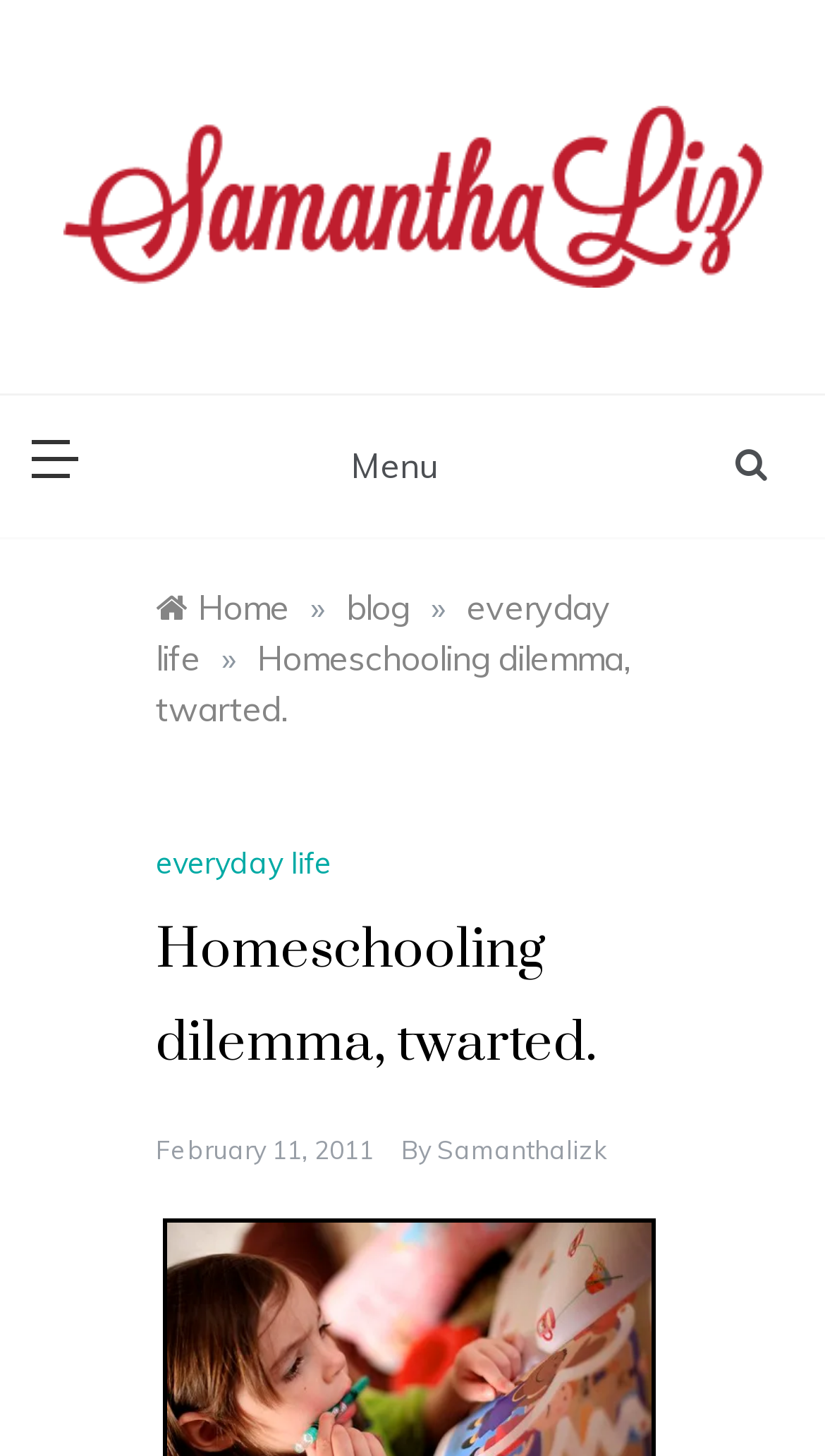Kindly provide the bounding box coordinates of the section you need to click on to fulfill the given instruction: "view blog".

[0.419, 0.402, 0.496, 0.431]